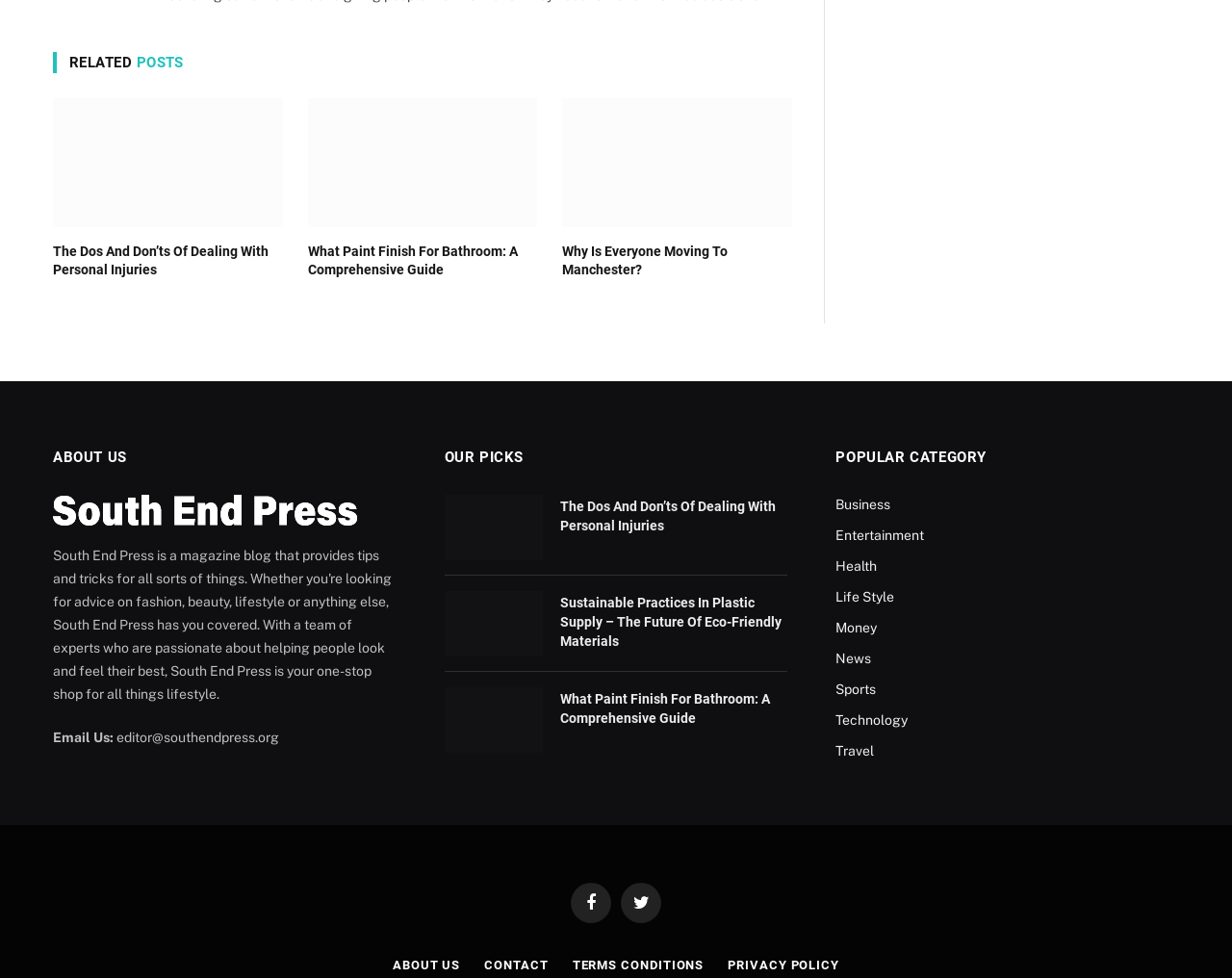Identify the bounding box coordinates of the clickable region required to complete the instruction: "Visit the Facebook page". The coordinates should be given as four float numbers within the range of 0 and 1, i.e., [left, top, right, bottom].

[0.463, 0.903, 0.496, 0.944]